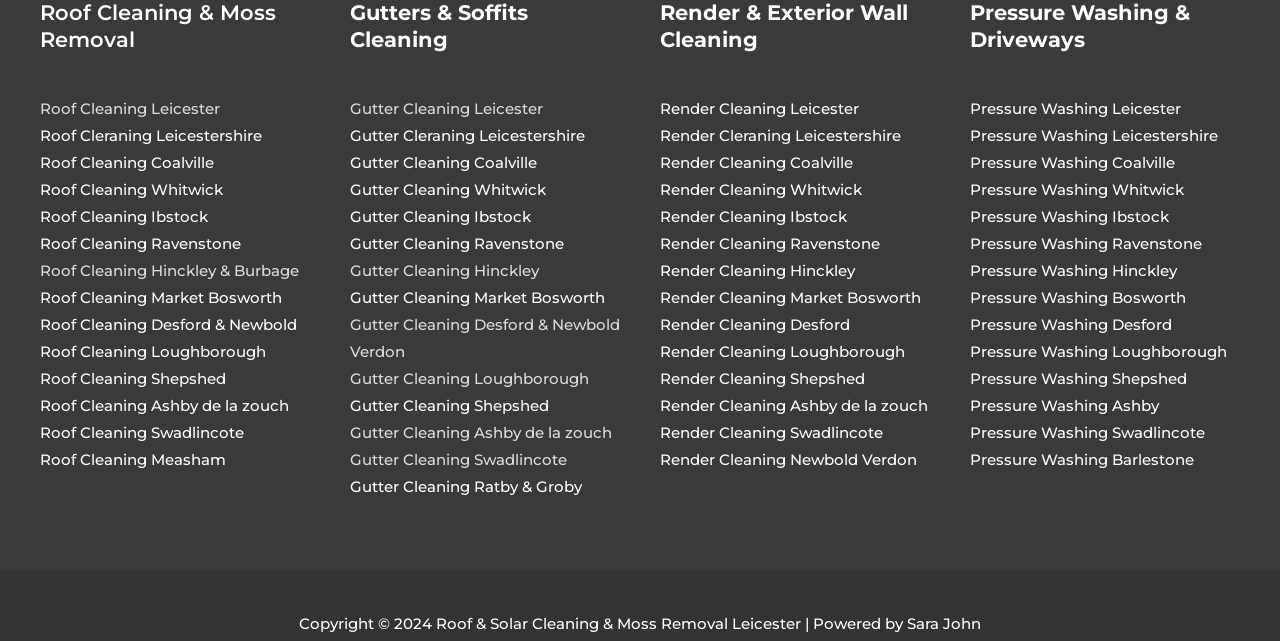Please identify the bounding box coordinates of the region to click in order to complete the given instruction: "Click on 'Roof Cleaning Leicester'". The coordinates should be four float numbers between 0 and 1, i.e., [left, top, right, bottom].

[0.031, 0.154, 0.172, 0.184]